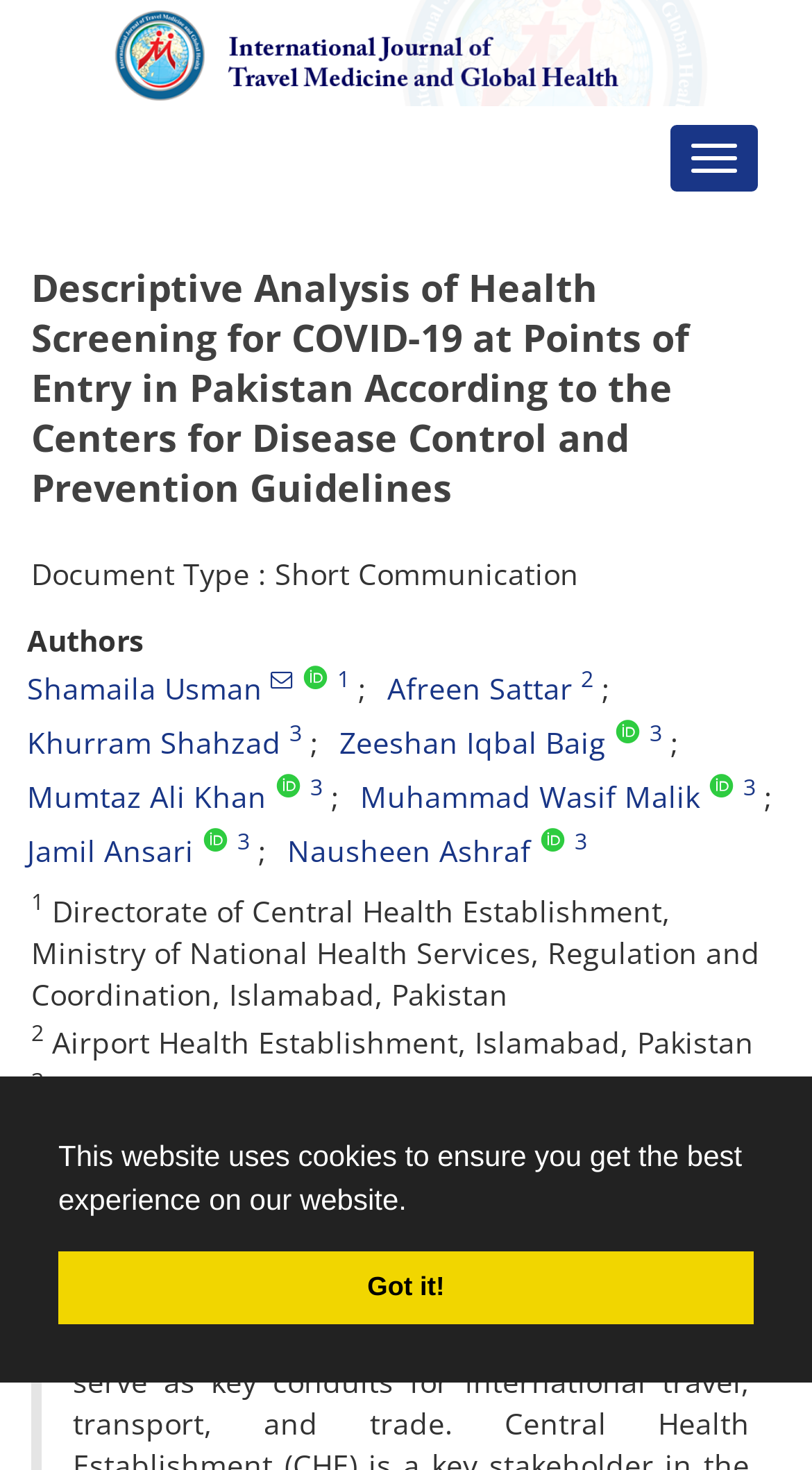Specify the bounding box coordinates of the element's region that should be clicked to achieve the following instruction: "Read the document type". The bounding box coordinates consist of four float numbers between 0 and 1, in the format [left, top, right, bottom].

[0.038, 0.376, 0.713, 0.403]